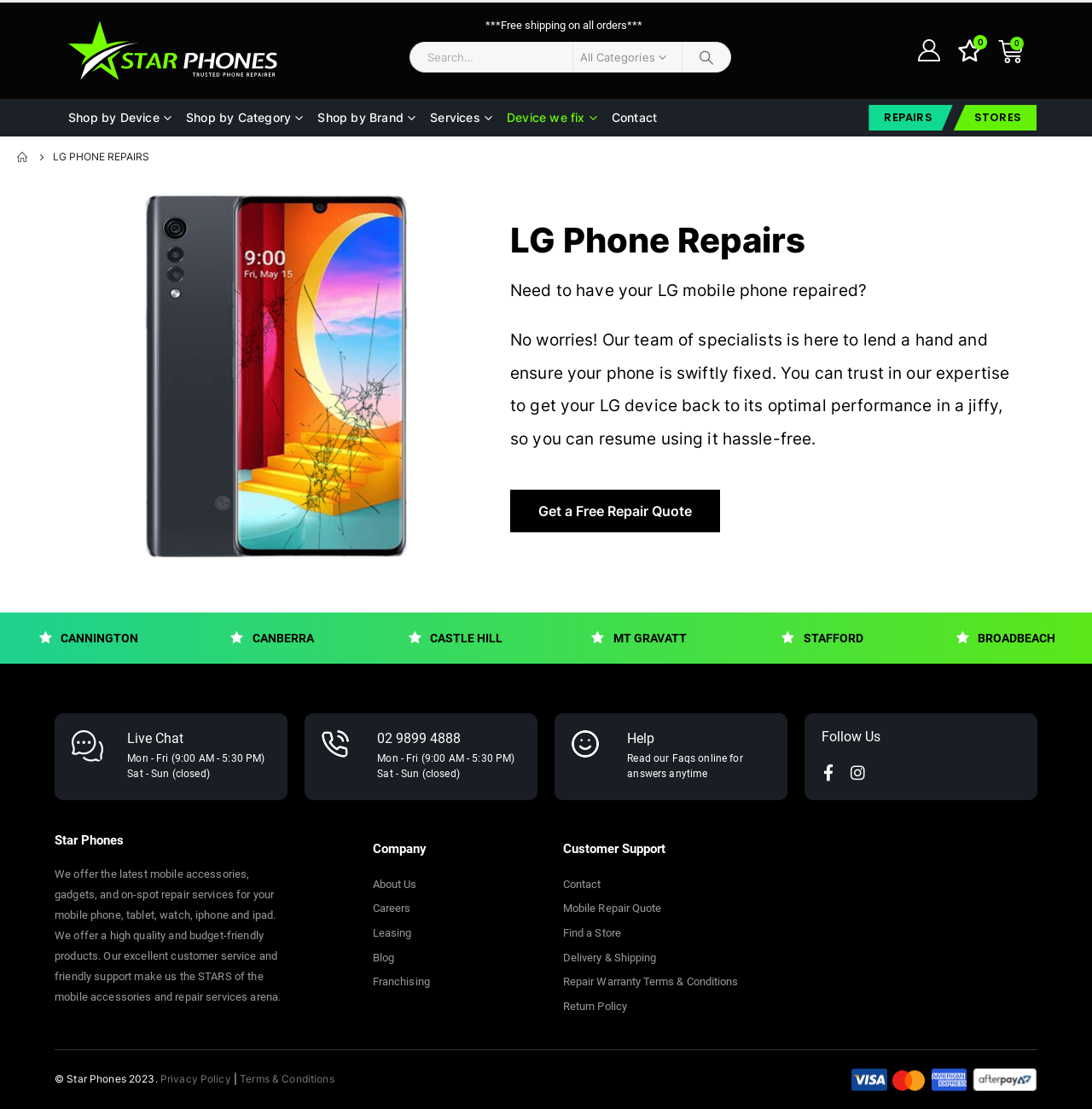What is the name of the company?
Provide a detailed and well-explained answer to the question.

The name of the company can be found in the top left corner of the webpage, where it says 'LG Phone Repairs - StarPhones'.